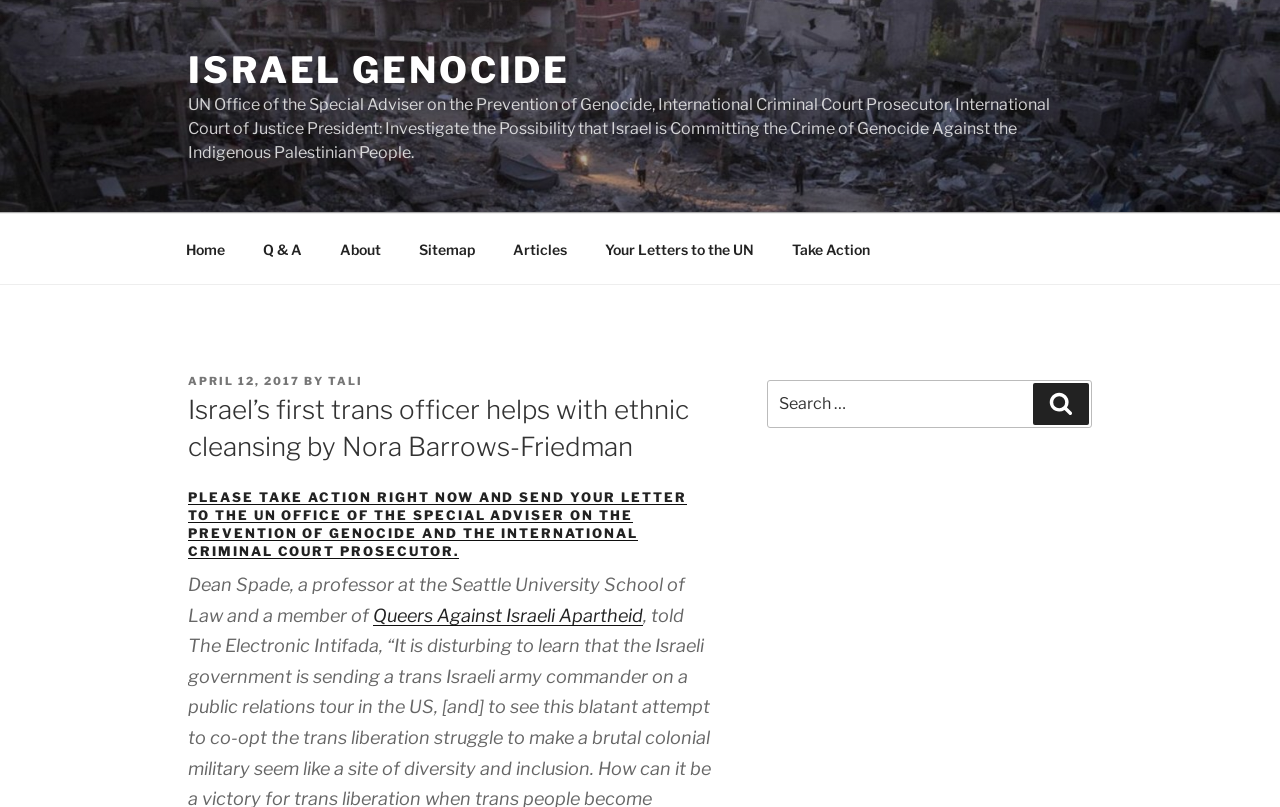Identify the bounding box for the described UI element: "Q & A".

[0.191, 0.278, 0.249, 0.339]